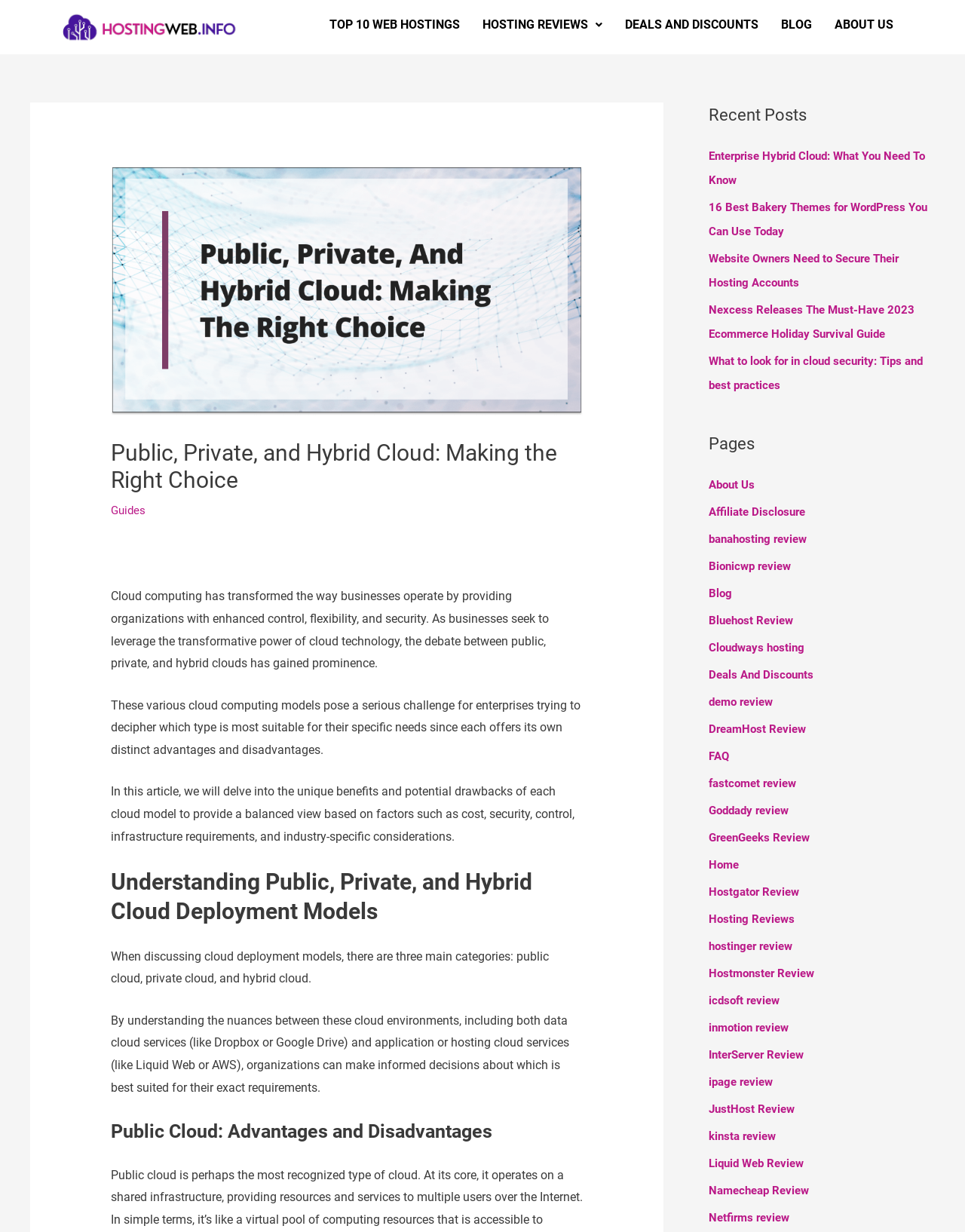Highlight the bounding box of the UI element that corresponds to this description: "Top 10 Web Hostings".

[0.33, 0.006, 0.488, 0.034]